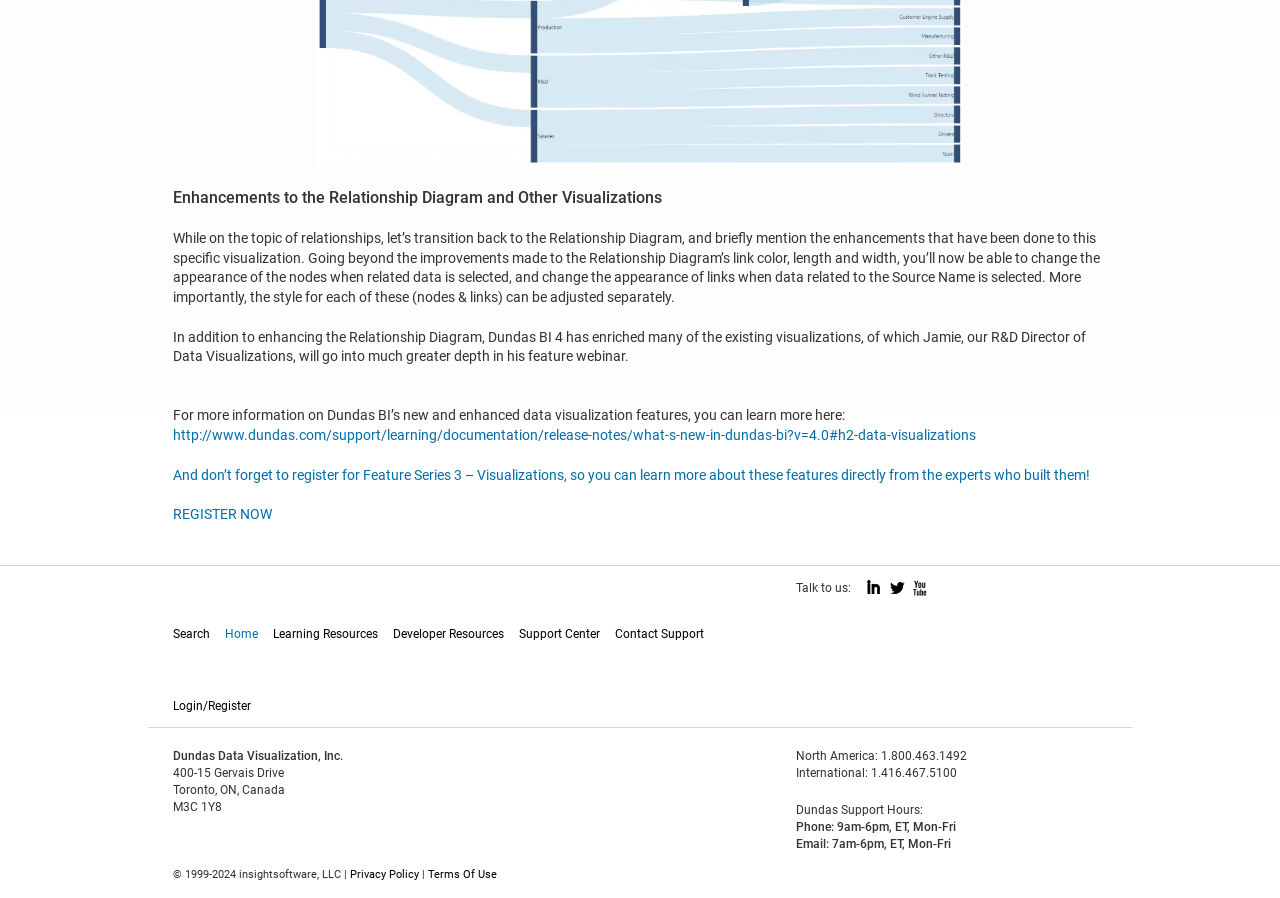Pinpoint the bounding box coordinates of the element that must be clicked to accomplish the following instruction: "Go to Home". The coordinates should be in the format of four float numbers between 0 and 1, i.e., [left, top, right, bottom].

[0.175, 0.691, 0.201, 0.721]